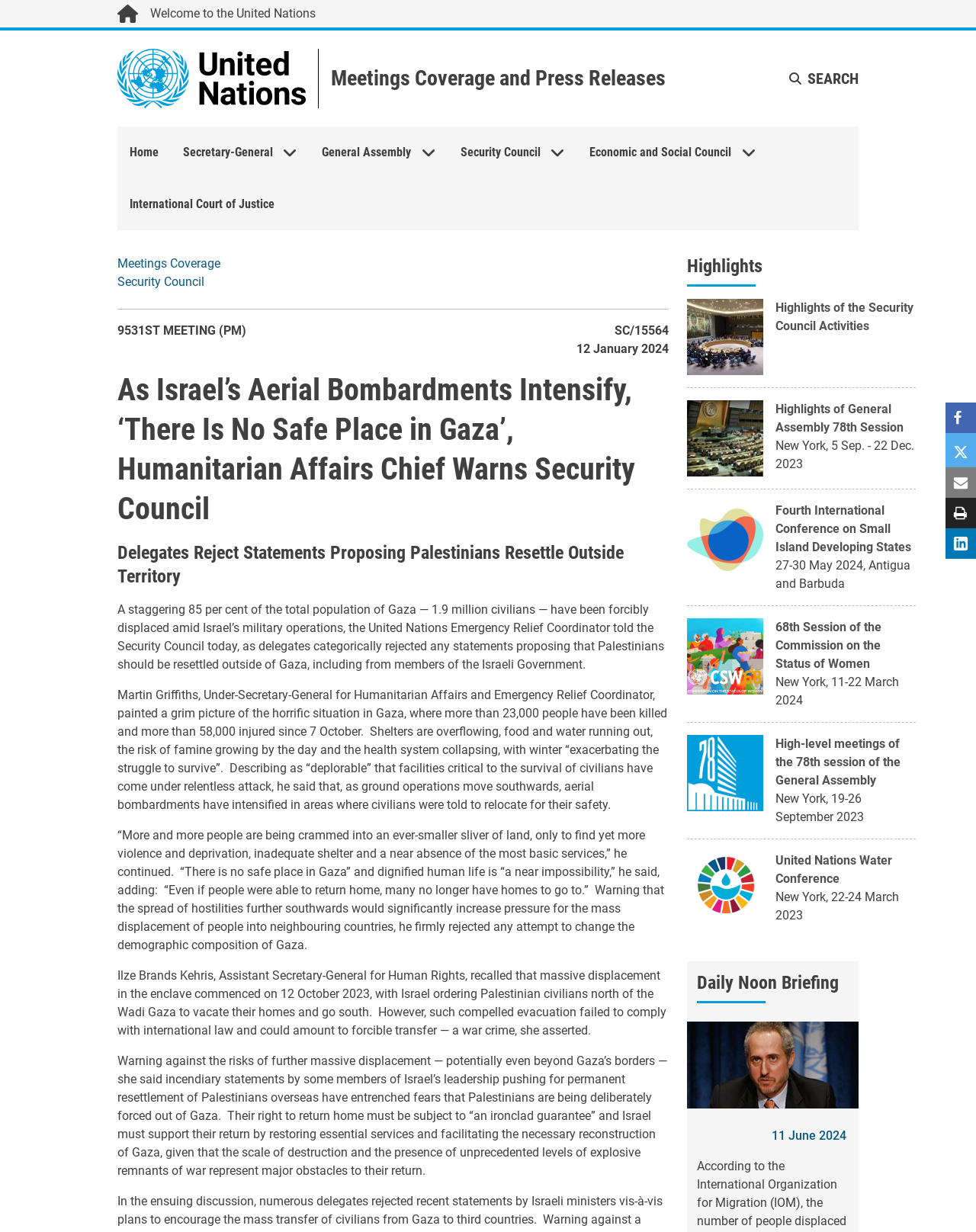Determine the bounding box coordinates for the element that should be clicked to follow this instruction: "View the 'Security Council' meeting coverage". The coordinates should be given as four float numbers between 0 and 1, in the format [left, top, right, bottom].

[0.12, 0.223, 0.209, 0.235]